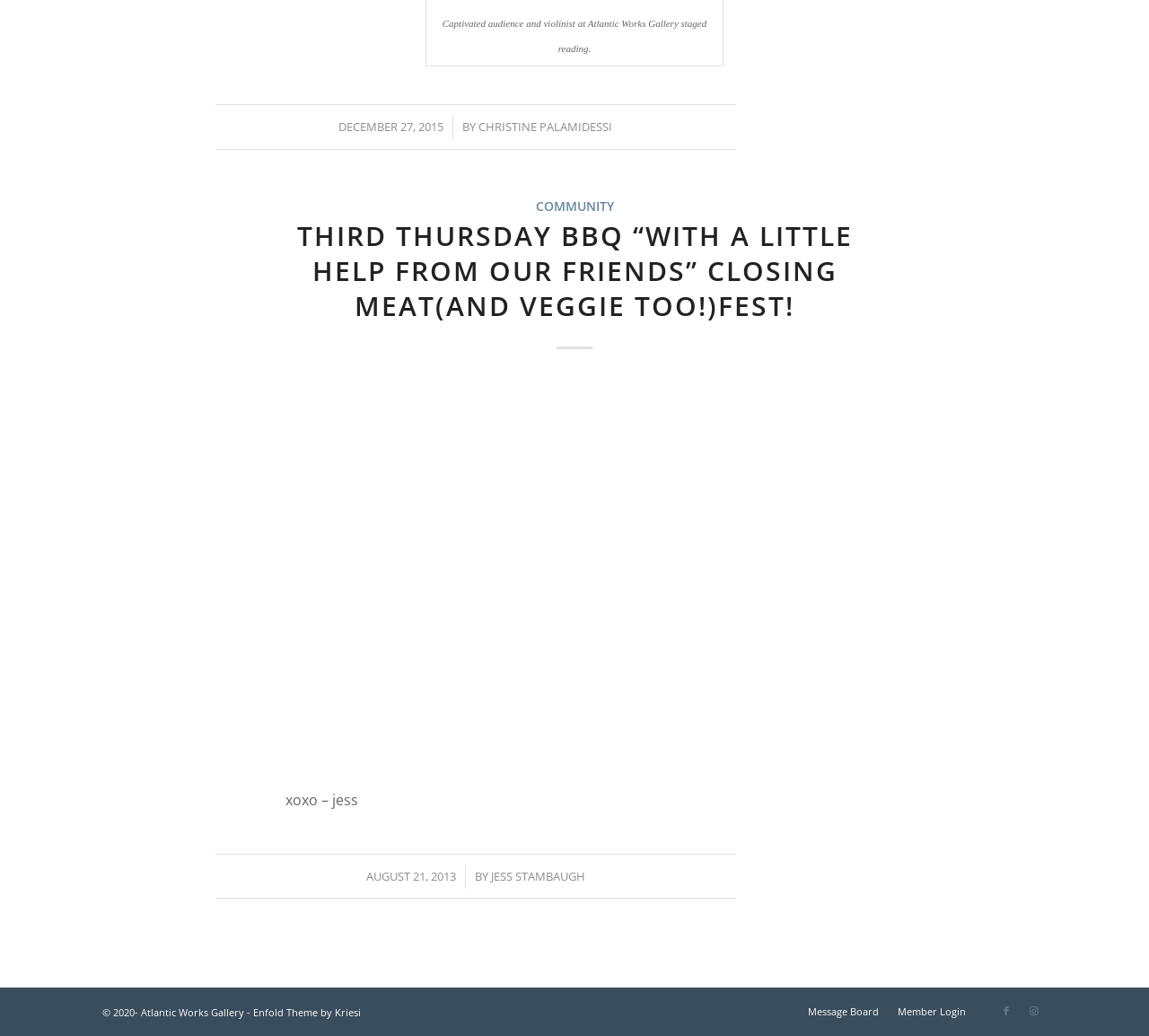Please find the bounding box coordinates in the format (top-left x, top-left y, bottom-right x, bottom-right y) for the given element description. Ensure the coordinates are floating point numbers between 0 and 1. Description: Community

[0.466, 0.19, 0.534, 0.207]